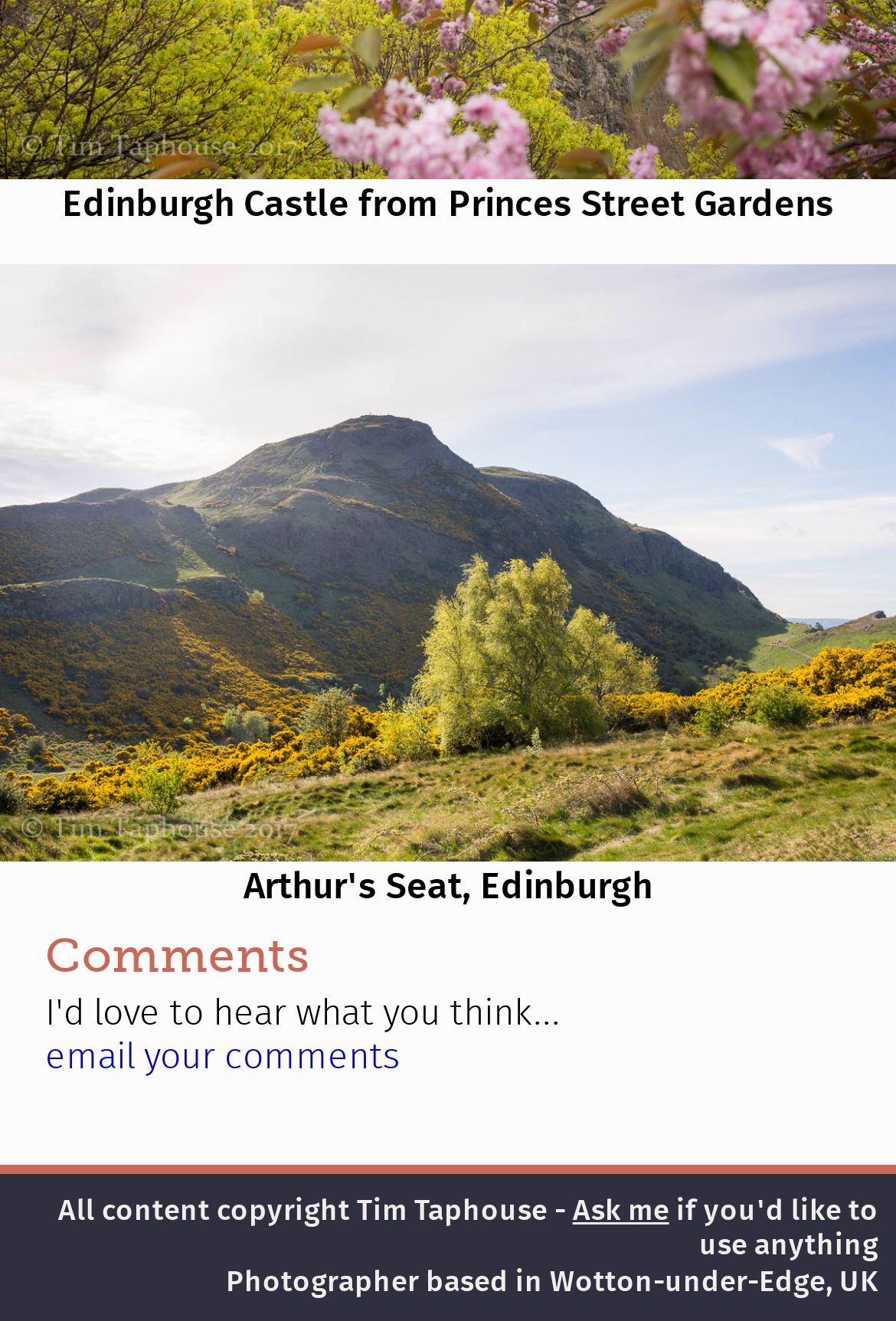Using the element description provided, determine the bounding box coordinates in the format (top-left x, top-left y, bottom-right x, bottom-right y). Ensure that all values are floating point numbers between 0 and 1. Element description: Ask me

[0.639, 0.906, 0.747, 0.929]